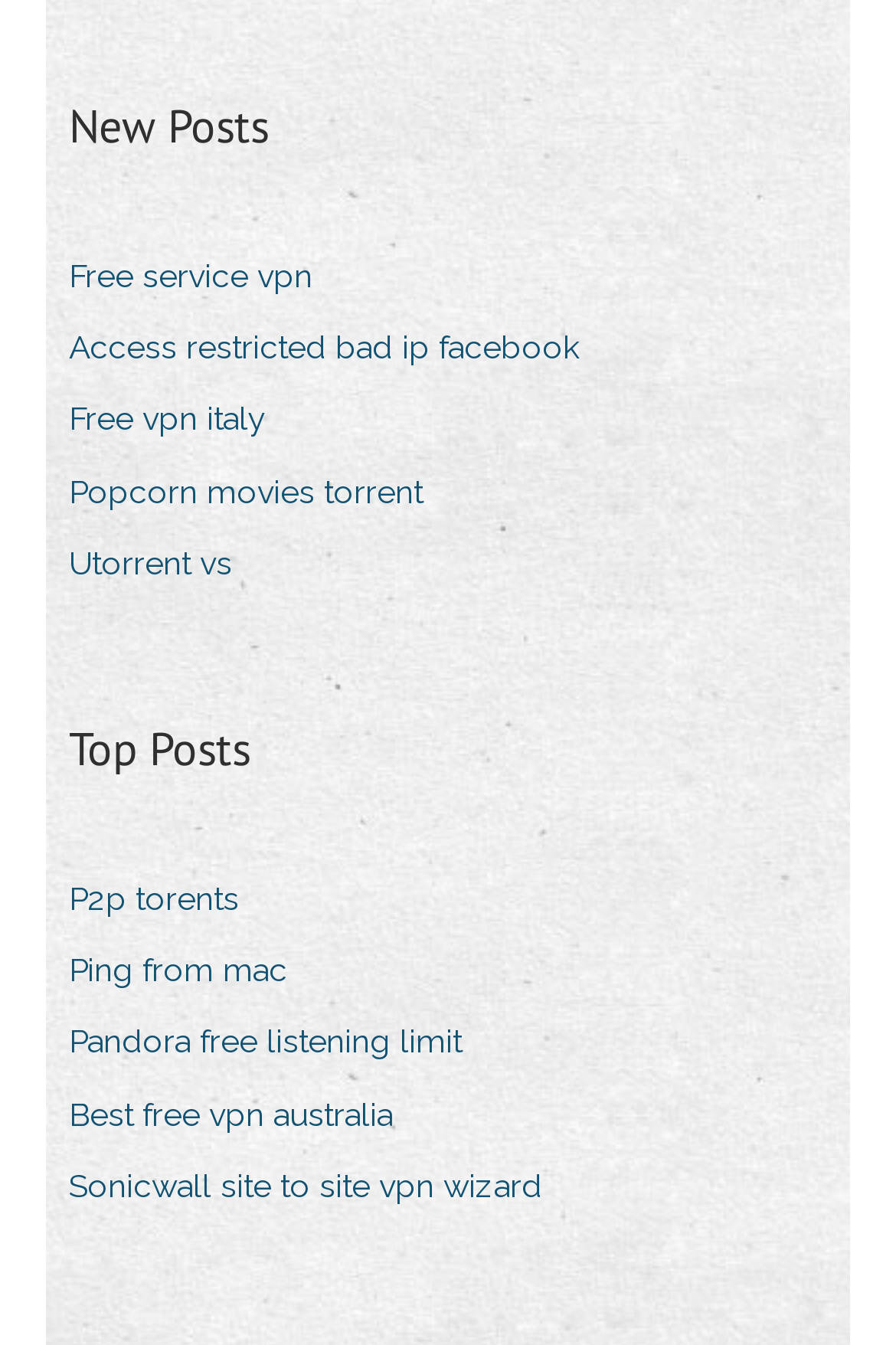How many headings are there on the webpage?
Please elaborate on the answer to the question with detailed information.

I scanned the webpage and found two headings: 'New Posts' and 'Top Posts'. These headings are used to categorize the links on the webpage.